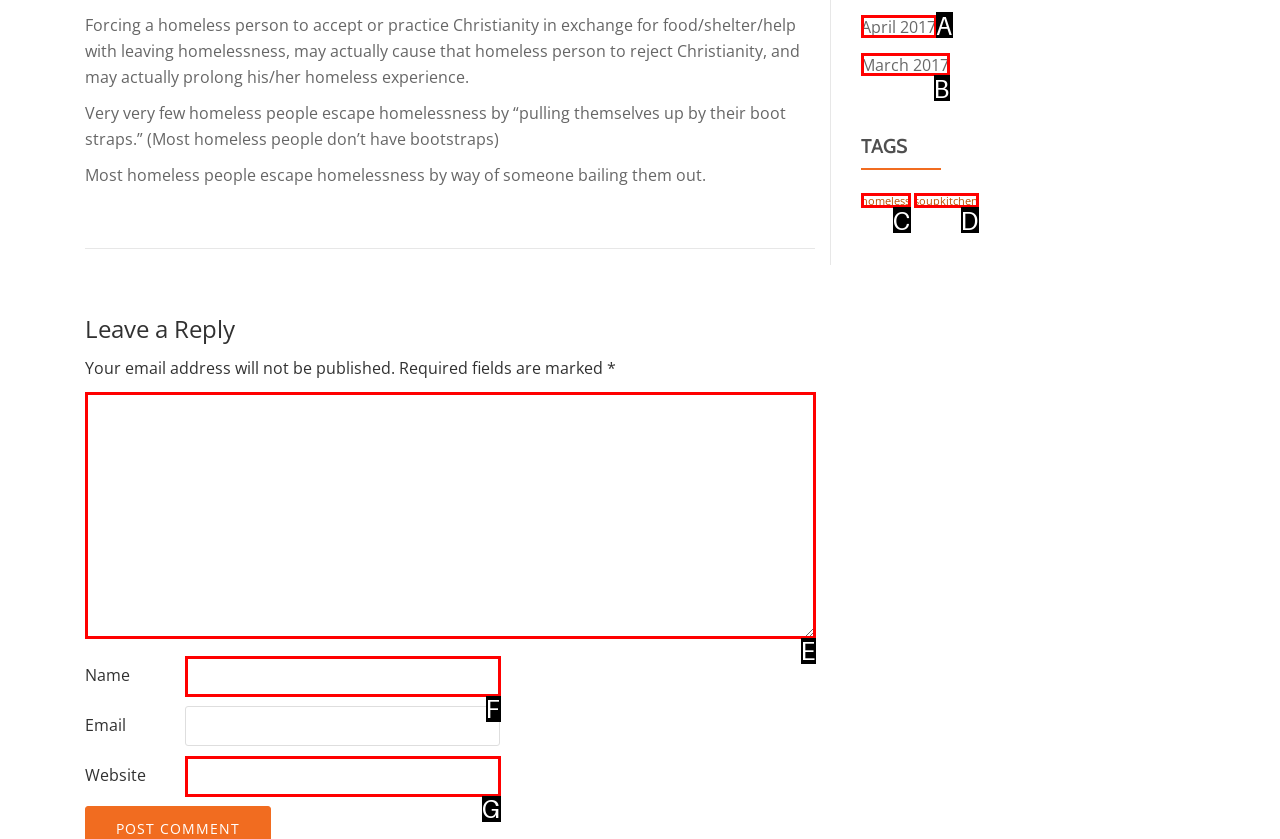Select the letter that corresponds to this element description: parent_node: Website name="url"
Answer with the letter of the correct option directly.

G